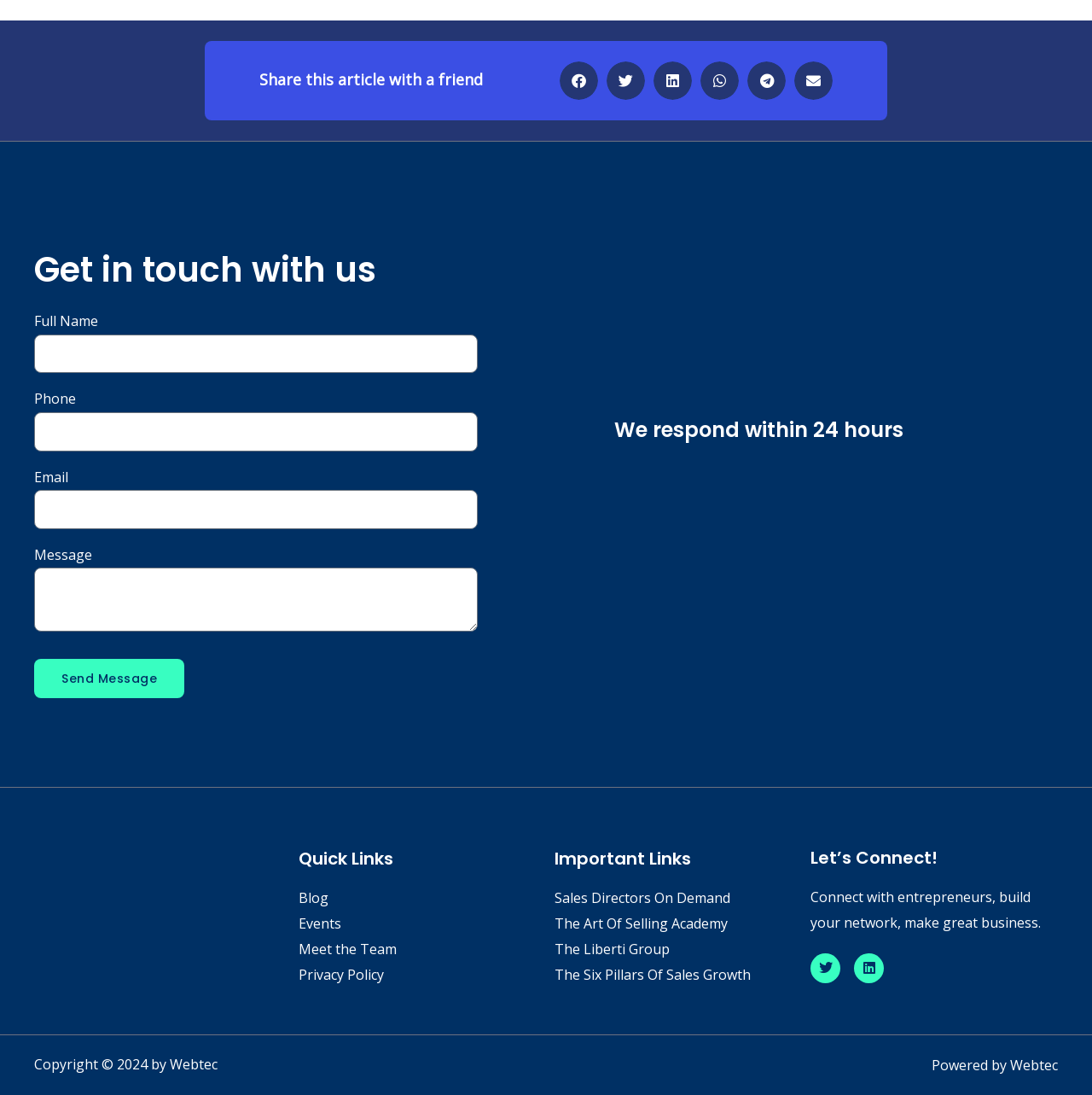Bounding box coordinates are to be given in the format (top-left x, top-left y, bottom-right x, bottom-right y). All values must be floating point numbers between 0 and 1. Provide the bounding box coordinate for the UI element described as: instagram

None